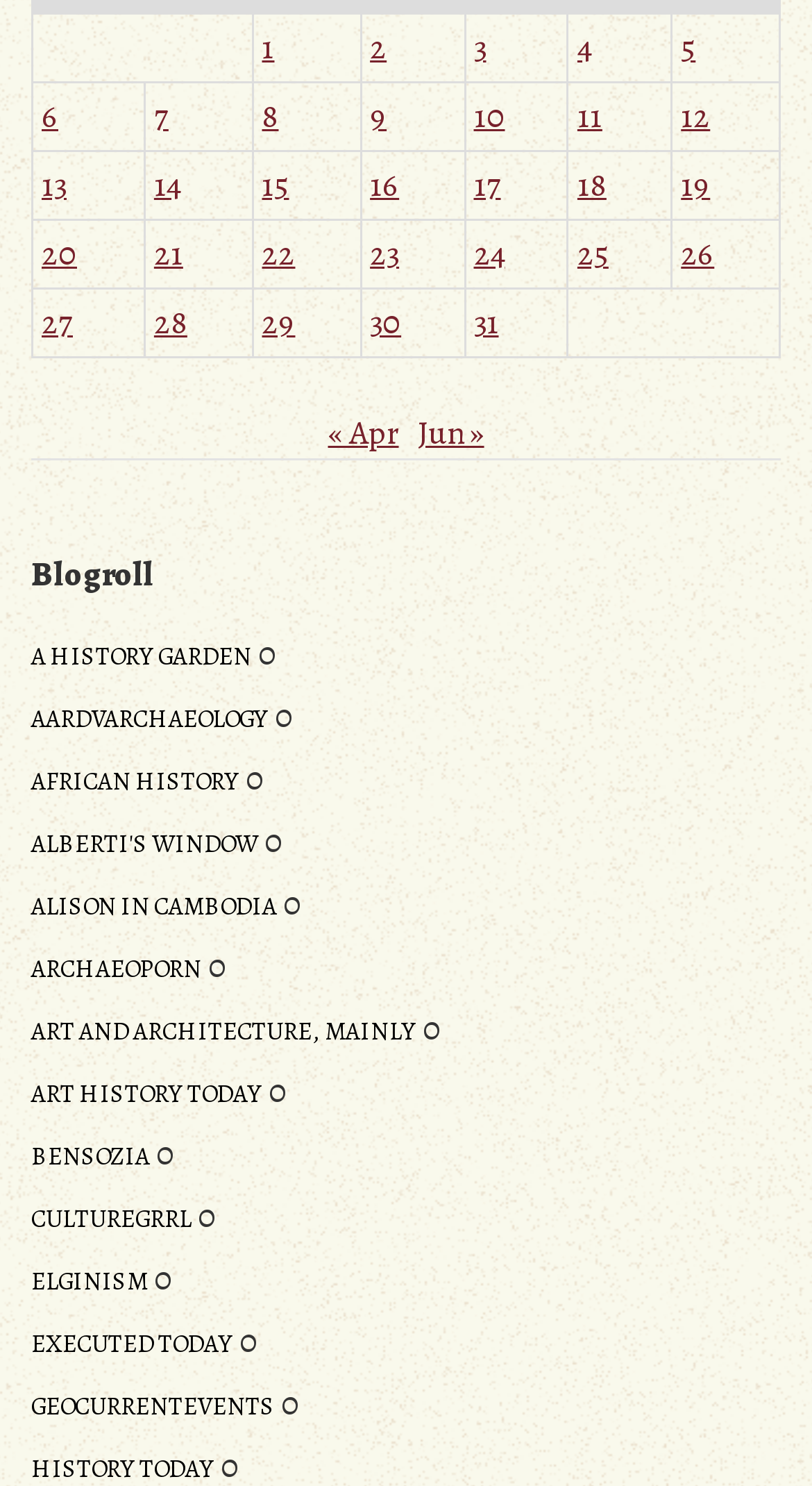How many rows of posts are there?
Please provide a comprehensive answer based on the contents of the image.

I counted the number of rows in the grid and found five rows of posts.